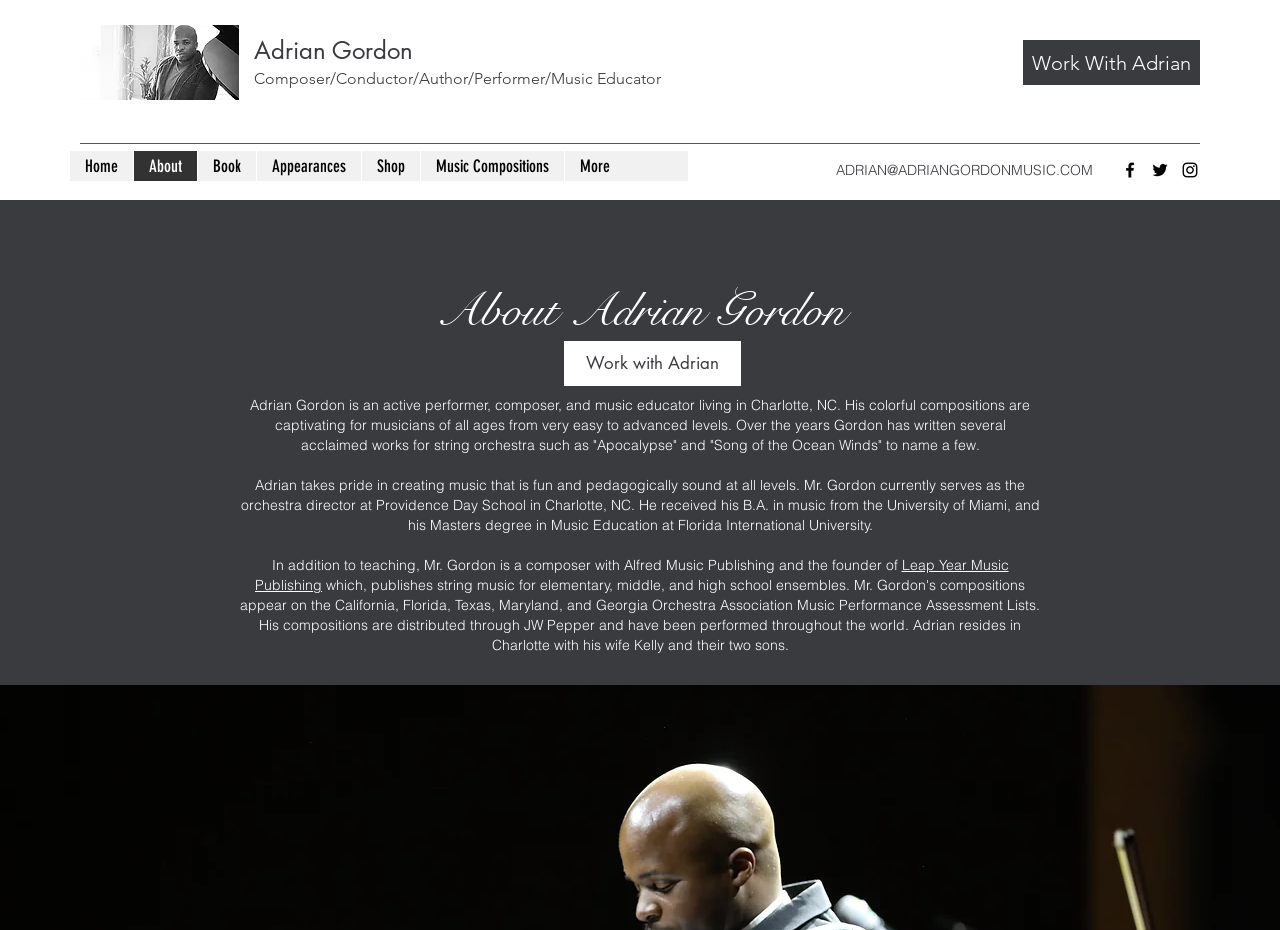Answer the question with a brief word or phrase:
How many navigation links are available?

7